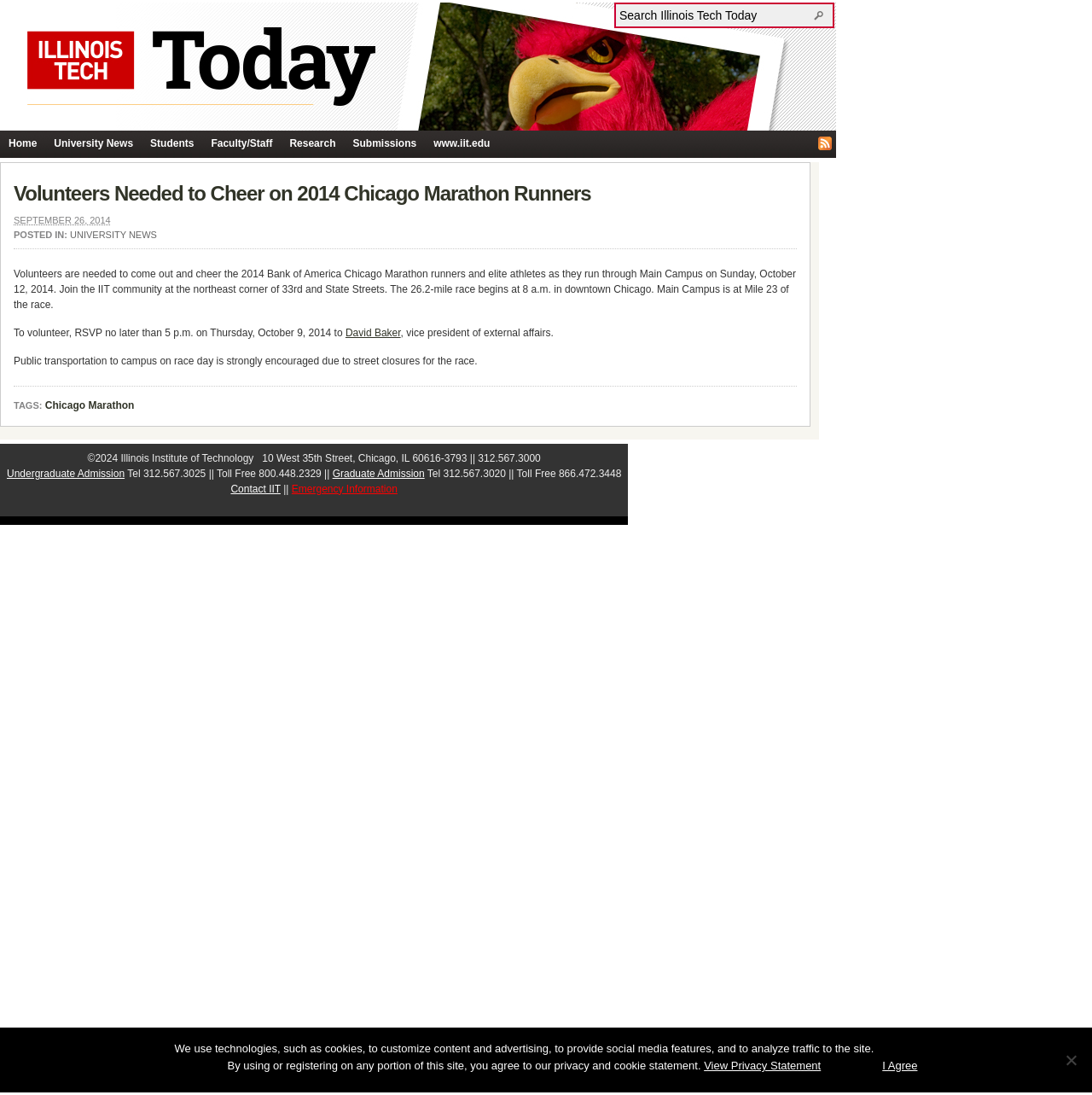Predict the bounding box of the UI element that fits this description: "Research".

[0.257, 0.119, 0.315, 0.143]